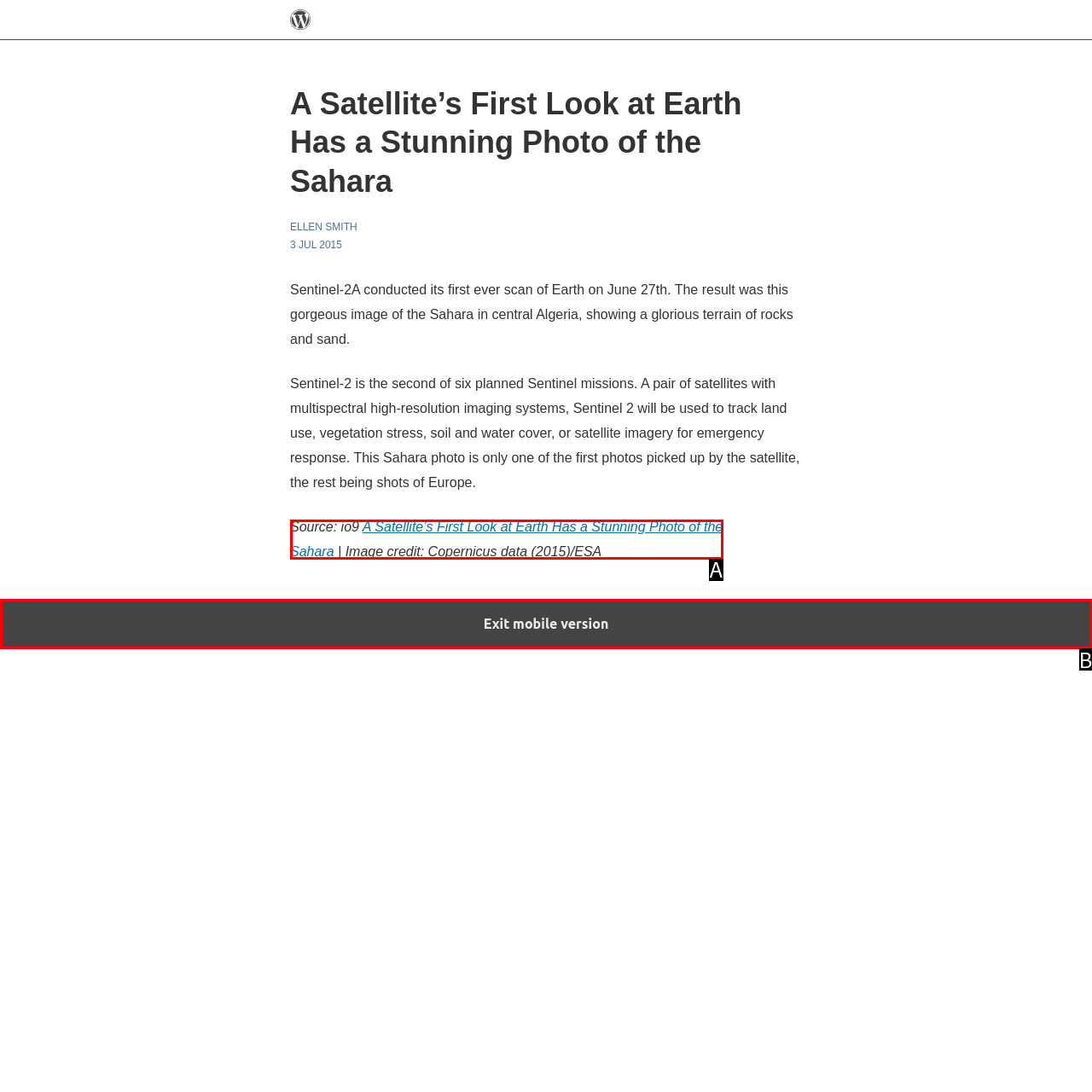Determine which option fits the element description: Exit mobile version
Answer with the option’s letter directly.

B